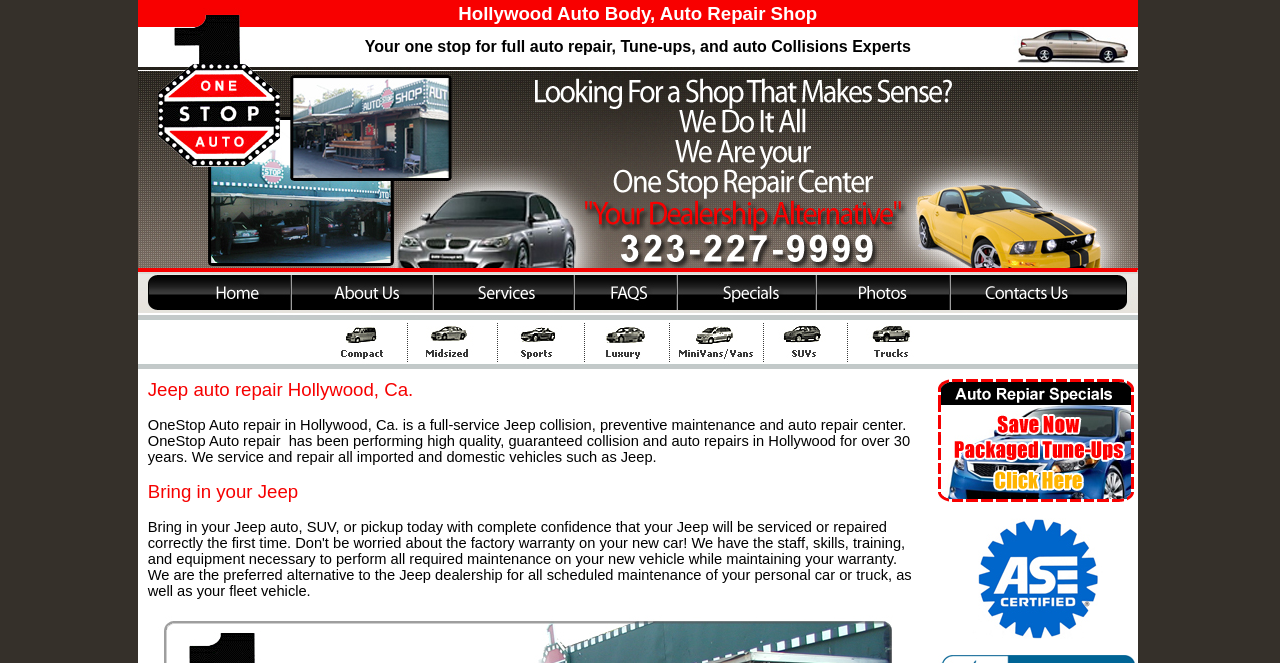Pinpoint the bounding box coordinates of the clickable area necessary to execute the following instruction: "Read about Covid-19". The coordinates should be given as four float numbers between 0 and 1, namely [left, top, right, bottom].

None